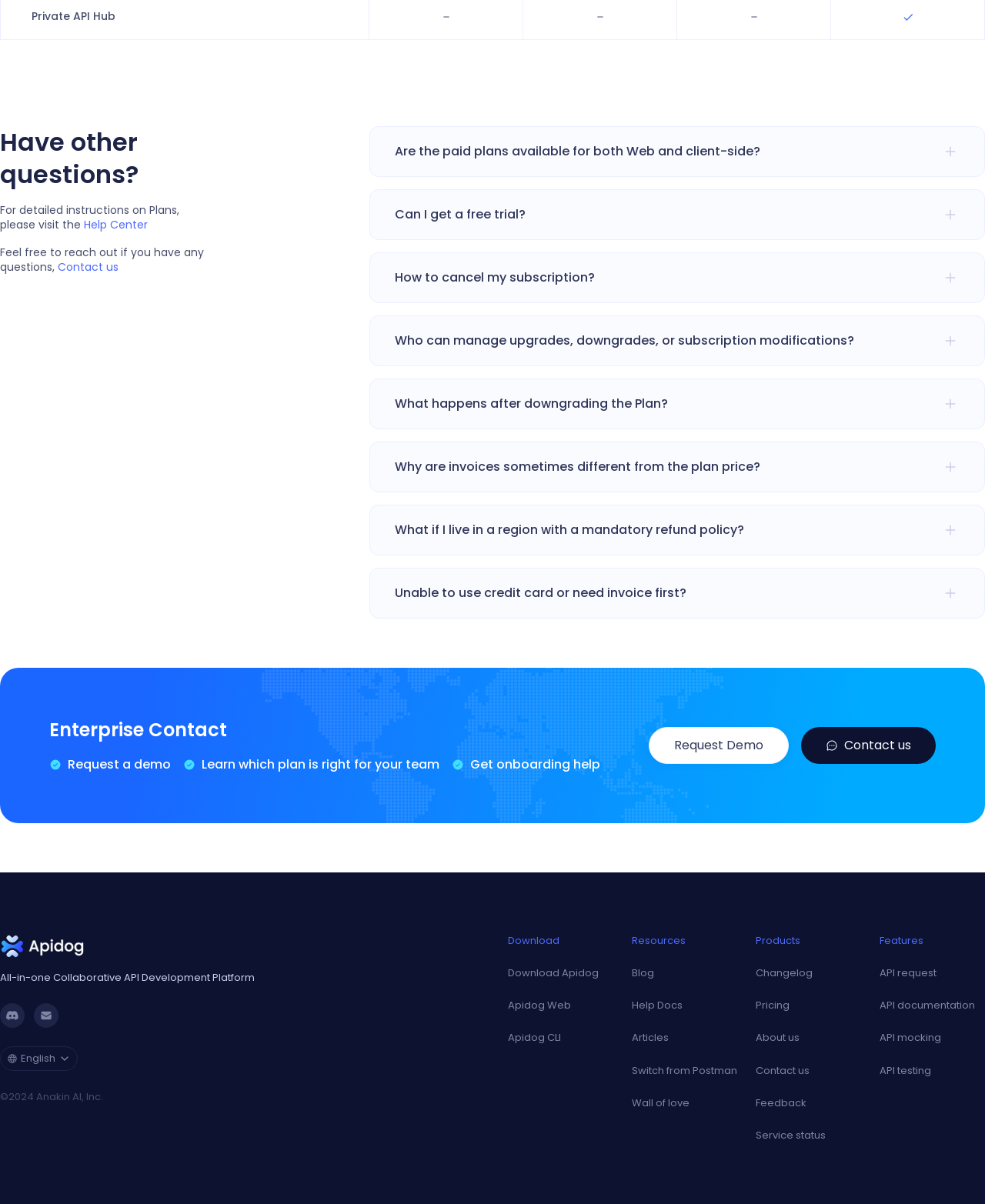Provide the bounding box coordinates, formatted as (top-left x, top-left y, bottom-right x, bottom-right y), with all values being floating point numbers between 0 and 1. Identify the bounding box of the UI element that matches the description: How to cancel my subscription?

[0.376, 0.21, 0.999, 0.251]